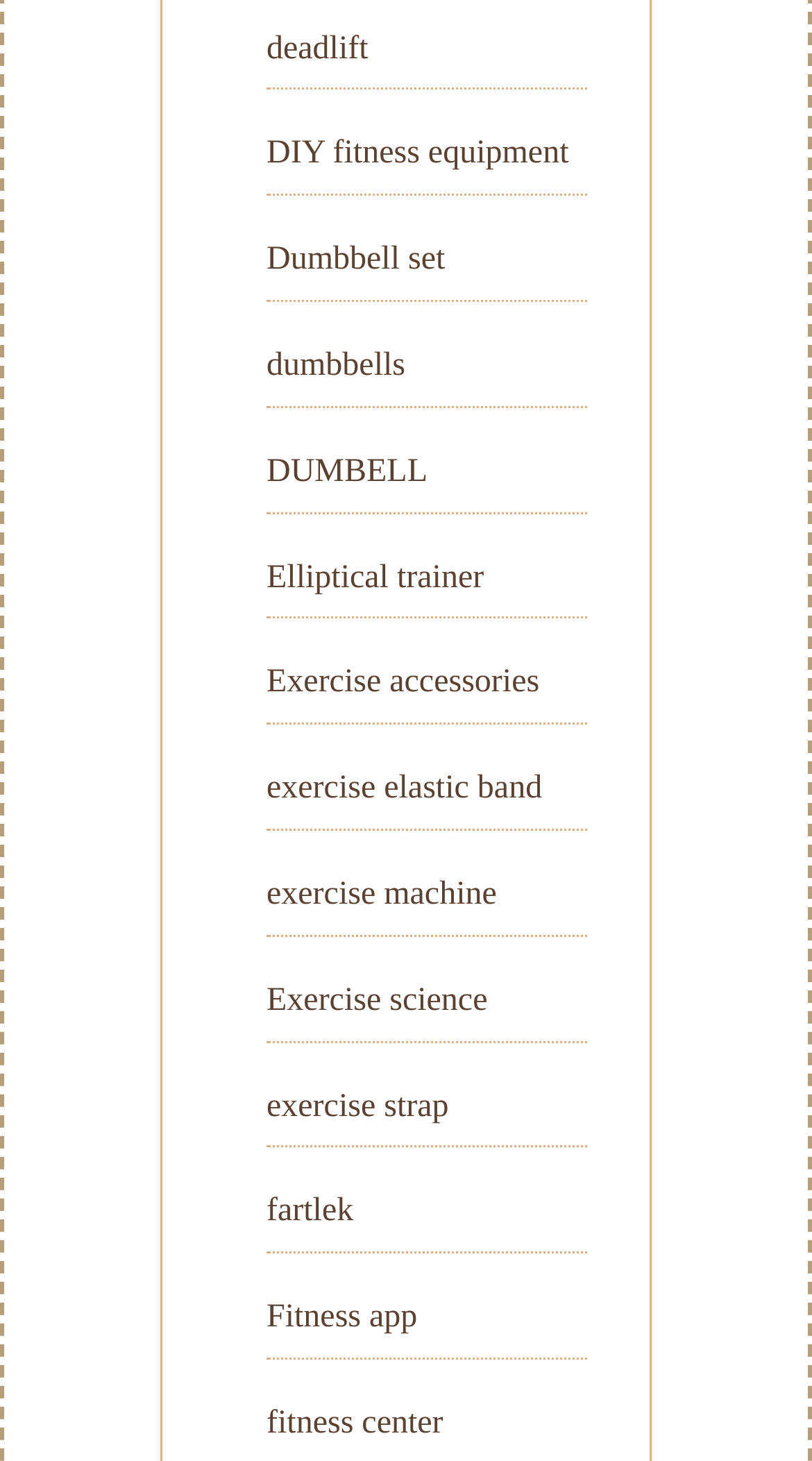Provide the bounding box coordinates for the UI element that is described as: "desktop".

None